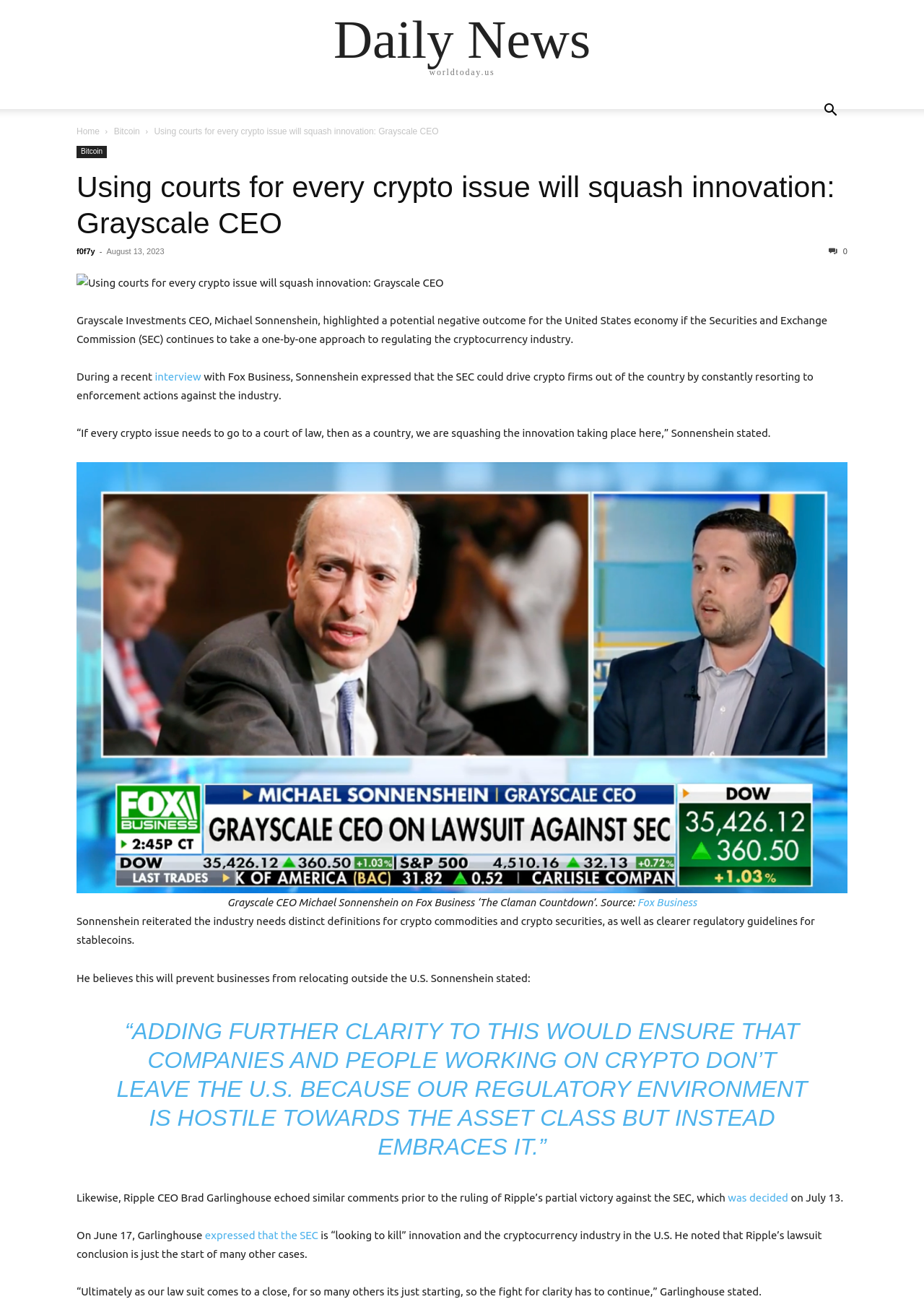Please use the details from the image to answer the following question comprehensively:
What is the date of the article?

I found the date by looking at the time element with the text 'August 13, 2023' which is located near the top of the webpage.